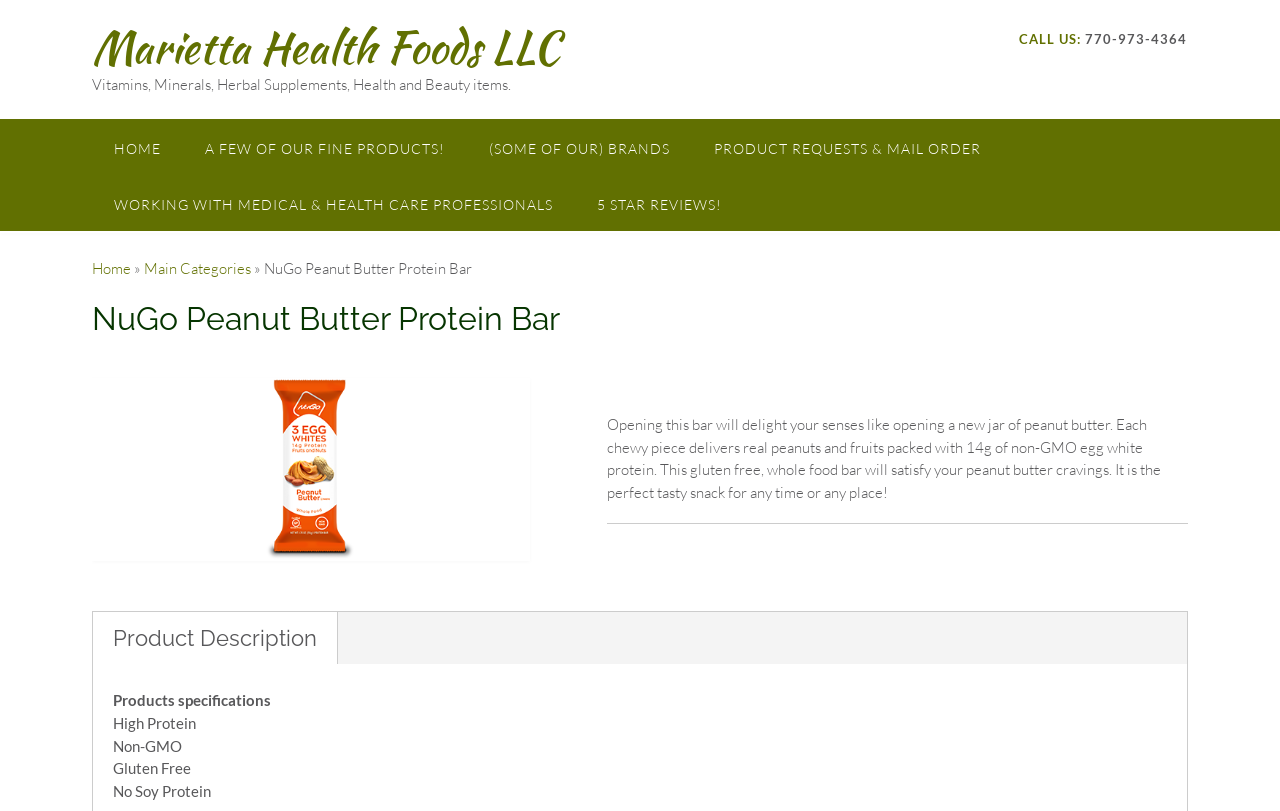Please respond in a single word or phrase: 
What is the phone number to call?

770-973-4364